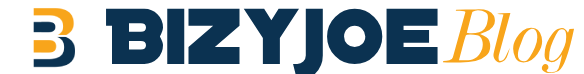Generate an elaborate caption for the image.

The image features the logo of "Bizyjoe Blog," prominently displayed at the top of the webpage. The logo is designed in a modern and eye-catching style, with the word "BIZY" in bold navy blue and the word "joe" in a lighter shade, accompanied by the word "Blog" rendered in elegant orange. This design reflects a contemporary aesthetic, suggesting a focus on engaging and informative content. The overall look aims to attract readers interested in diverse topics, including current events and news updates.